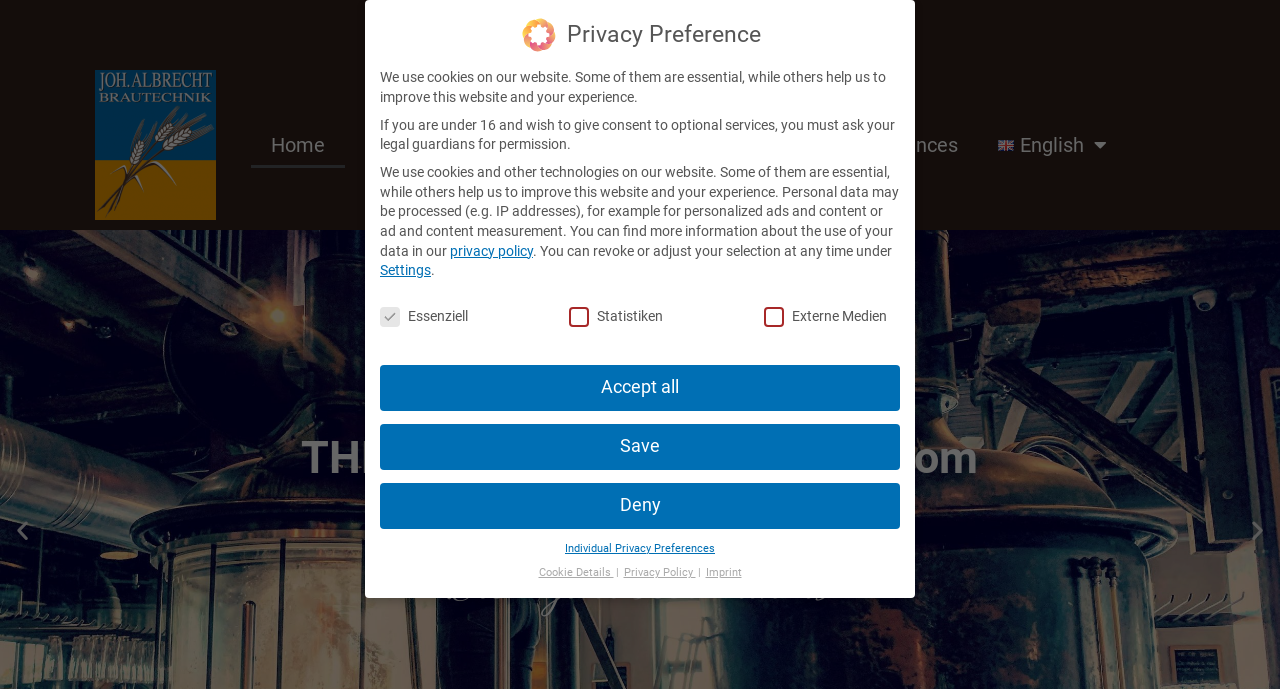Please find the bounding box coordinates of the element that needs to be clicked to perform the following instruction: "Click the Previous slide button". The bounding box coordinates should be four float numbers between 0 and 1, represented as [left, top, right, bottom].

[0.008, 0.751, 0.027, 0.787]